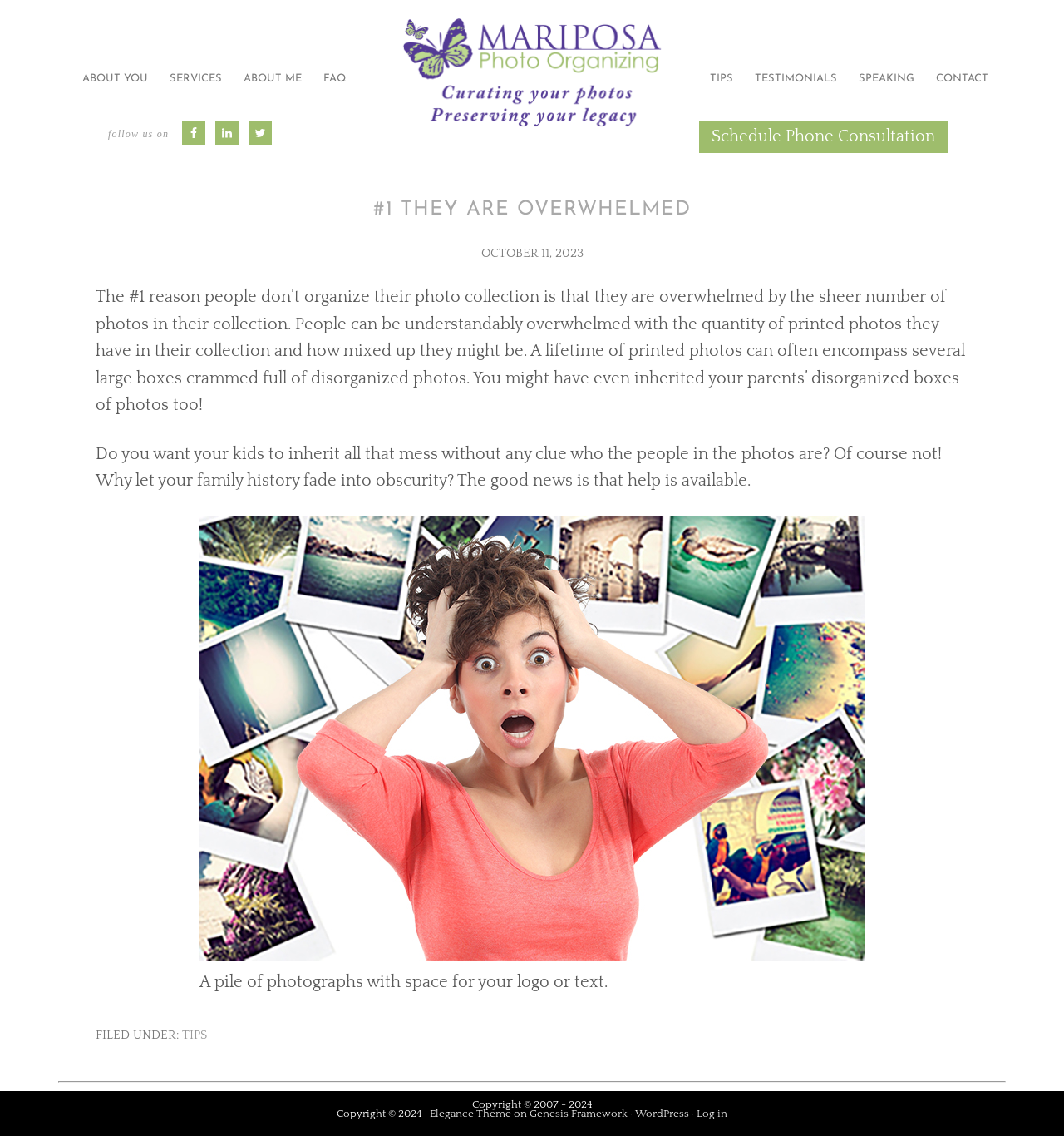Find the bounding box coordinates for the area you need to click to carry out the instruction: "Click on the 'ABOUT YOU' link". The coordinates should be four float numbers between 0 and 1, indicated as [left, top, right, bottom].

[0.069, 0.053, 0.148, 0.084]